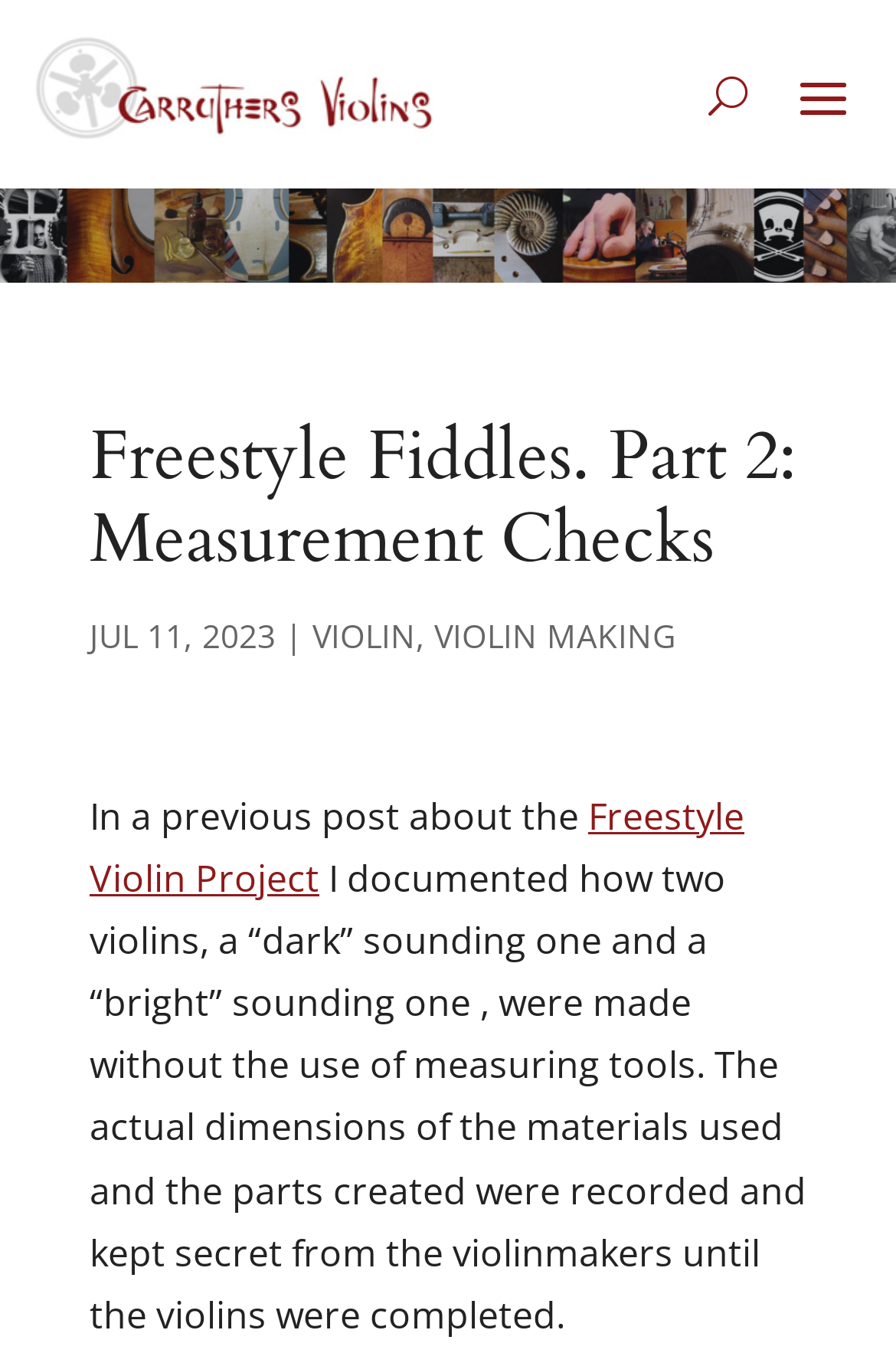Create a detailed narrative describing the layout and content of the webpage.

The webpage is about the Freestyle Violin Project, specifically Part 2: Measurement Checks. At the top left corner, there is a logo of Carruthers Violins, which is an image with a link. To the right of the logo, there is a button labeled "U". 

Below the logo, there is a heading that reads "Freestyle Fiddles. Part 2: Measurement Checks". Underneath the heading, there is a date "JUL 11, 2023" followed by a vertical line and two links, "VIOLIN" and "VIOLIN MAKING", which are positioned side by side.

The main content of the webpage starts with a paragraph of text that begins with "In a previous post about the Freestyle Violin Project". This paragraph is followed by a link to the "Freestyle Violin Project" and then continues to describe how two violins were made without measuring tools, with their dimensions recorded and kept secret from the violinmakers until completion.